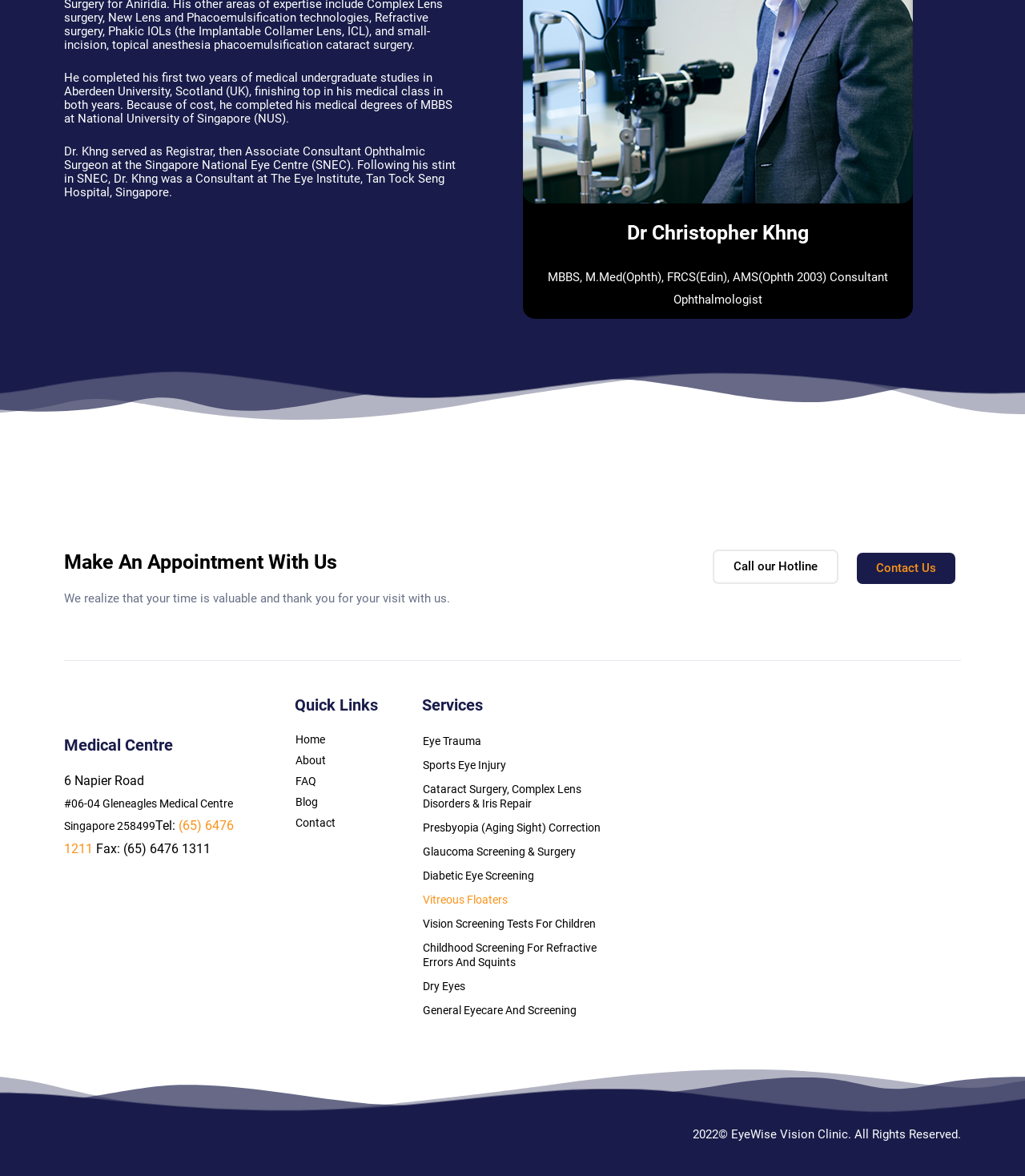Determine the bounding box coordinates for the element that should be clicked to follow this instruction: "Call the hotline". The coordinates should be given as four float numbers between 0 and 1, in the format [left, top, right, bottom].

[0.695, 0.467, 0.818, 0.496]